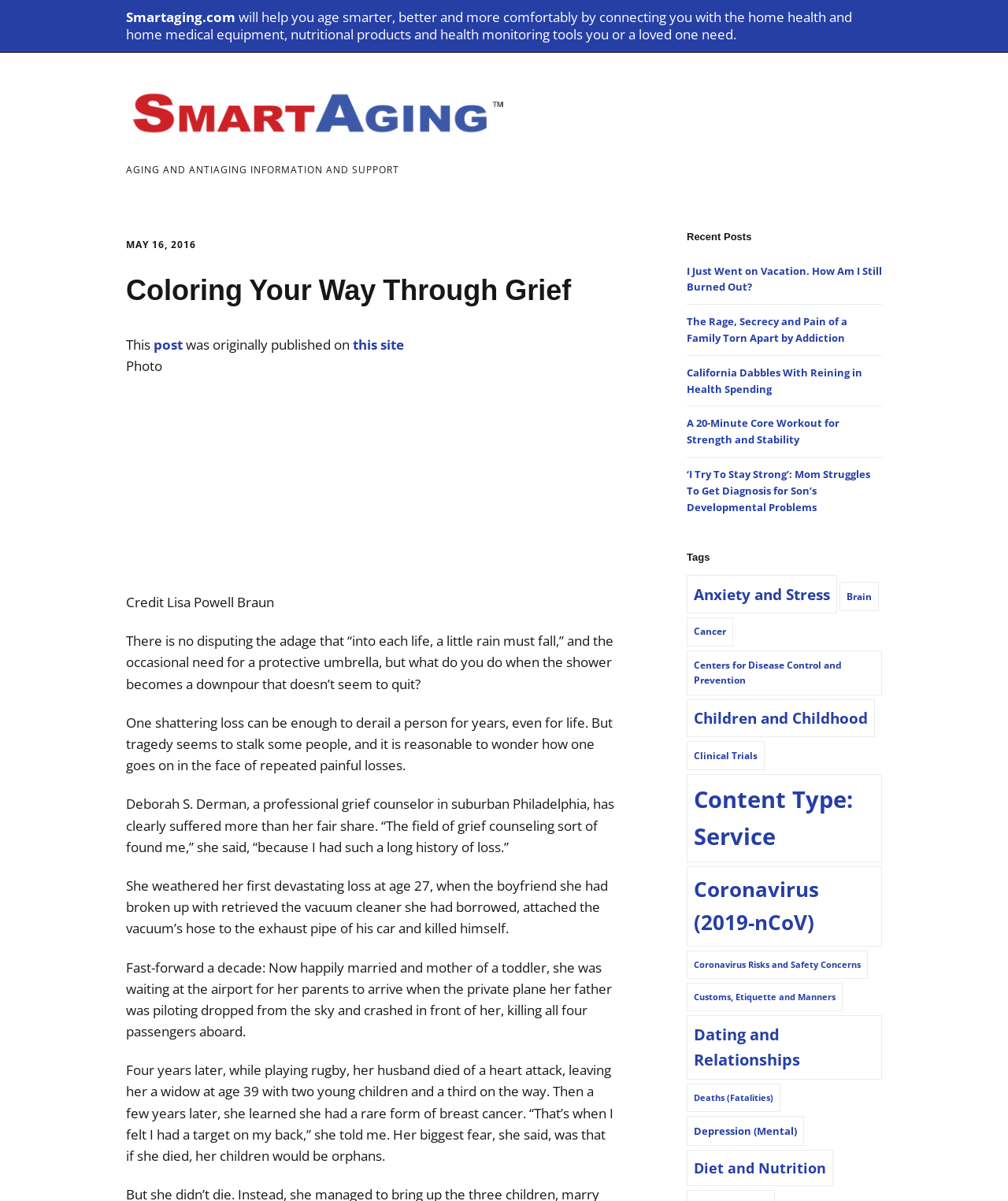Based on what you see in the screenshot, provide a thorough answer to this question: What is the category of the post 'I Just Went on Vacation. How Am I Still Burned Out?'?

The post 'I Just Went on Vacation. How Am I Still Burned Out?' is listed under 'Recent Posts', but its category is not specified. It could be related to anxiety, stress, or self-care, but the exact category is not mentioned.